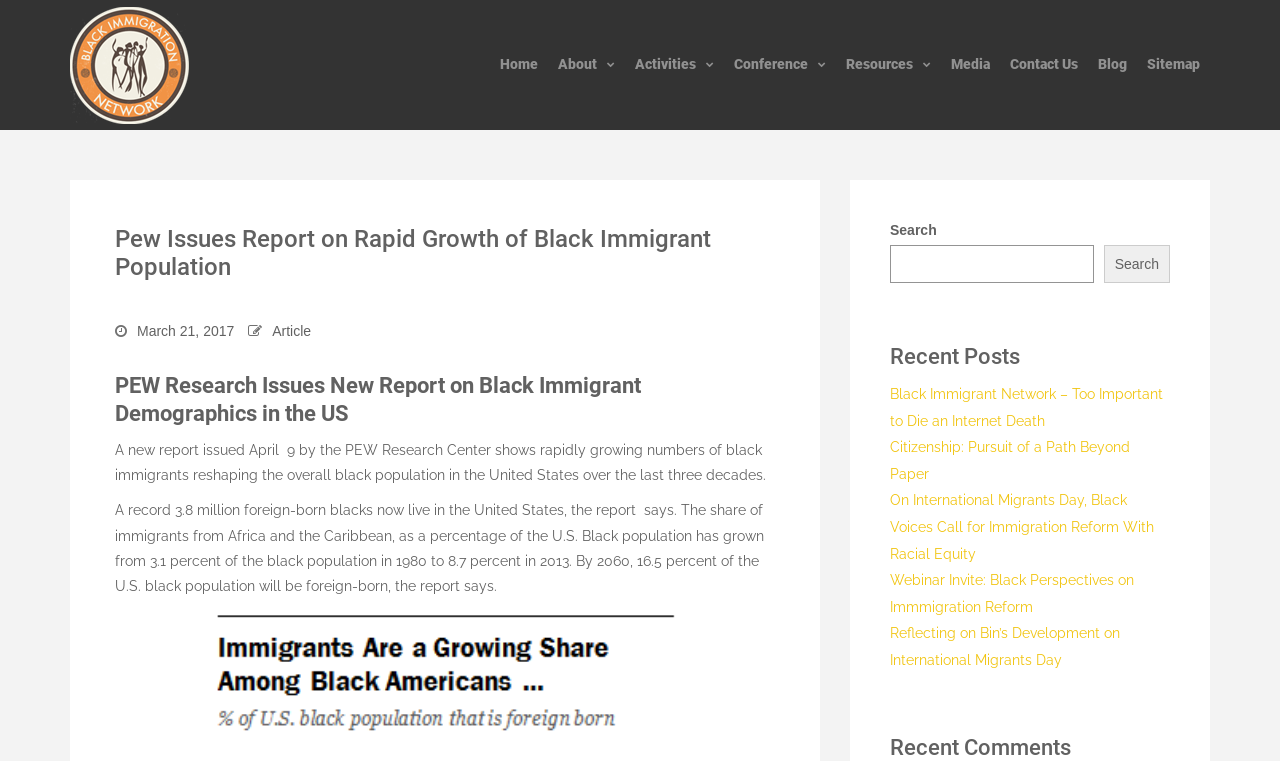Give a detailed account of the webpage.

The webpage is about the Black Immigration Network, with a prominent logo at the top left corner. The top navigation bar has several links, including "Home", "About", "Activities", "Conference", "Resources", "Media", "Contact Us", "Blog", and "Sitemap", arranged horizontally from left to right.

Below the navigation bar, there is a main heading "Pew Issues Report on Rapid Growth of Black Immigrant Population" followed by a subheading "March 21, 2017" and a label "Article". 

The main content of the page is a news article about a report issued by the PEW Research Center, which is displayed in two paragraphs. The first paragraph states that the report shows rapidly growing numbers of black immigrants reshaping the overall black population in the United States over the last three decades. The second paragraph provides more details about the report, including the growing share of immigrants from Africa and the Caribbean as a percentage of the U.S. Black population.

On the right side of the page, there is a search box with a "Search" button. Below the search box, there is a heading "Recent Posts" followed by a list of five links to recent blog posts, including "Black Immigrant Network – Too Important to Die an Internet Death", "Citizenship: Pursuit of a Path Beyond Paper", and others.